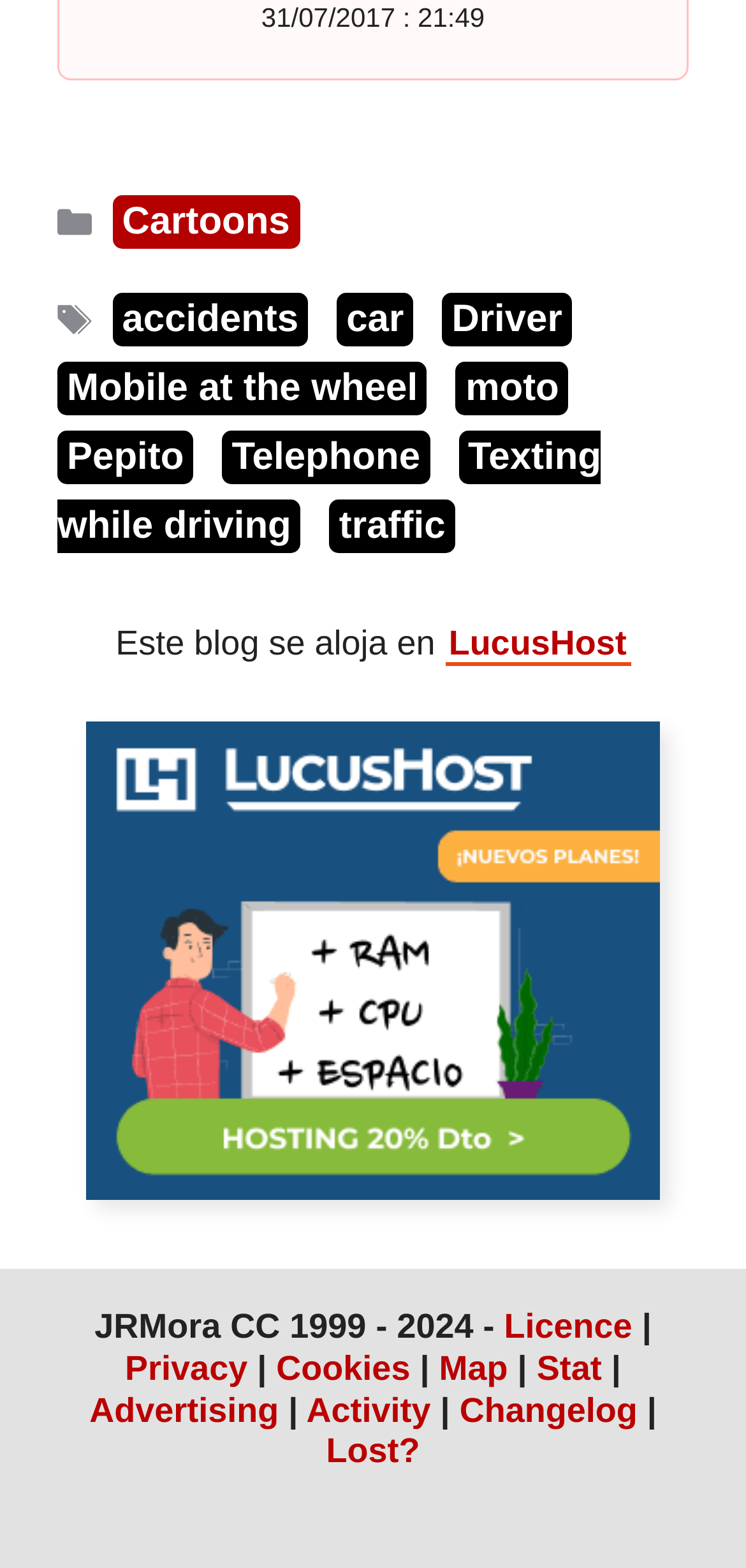How many links are in the footer?
Look at the screenshot and respond with one word or a short phrase.

9